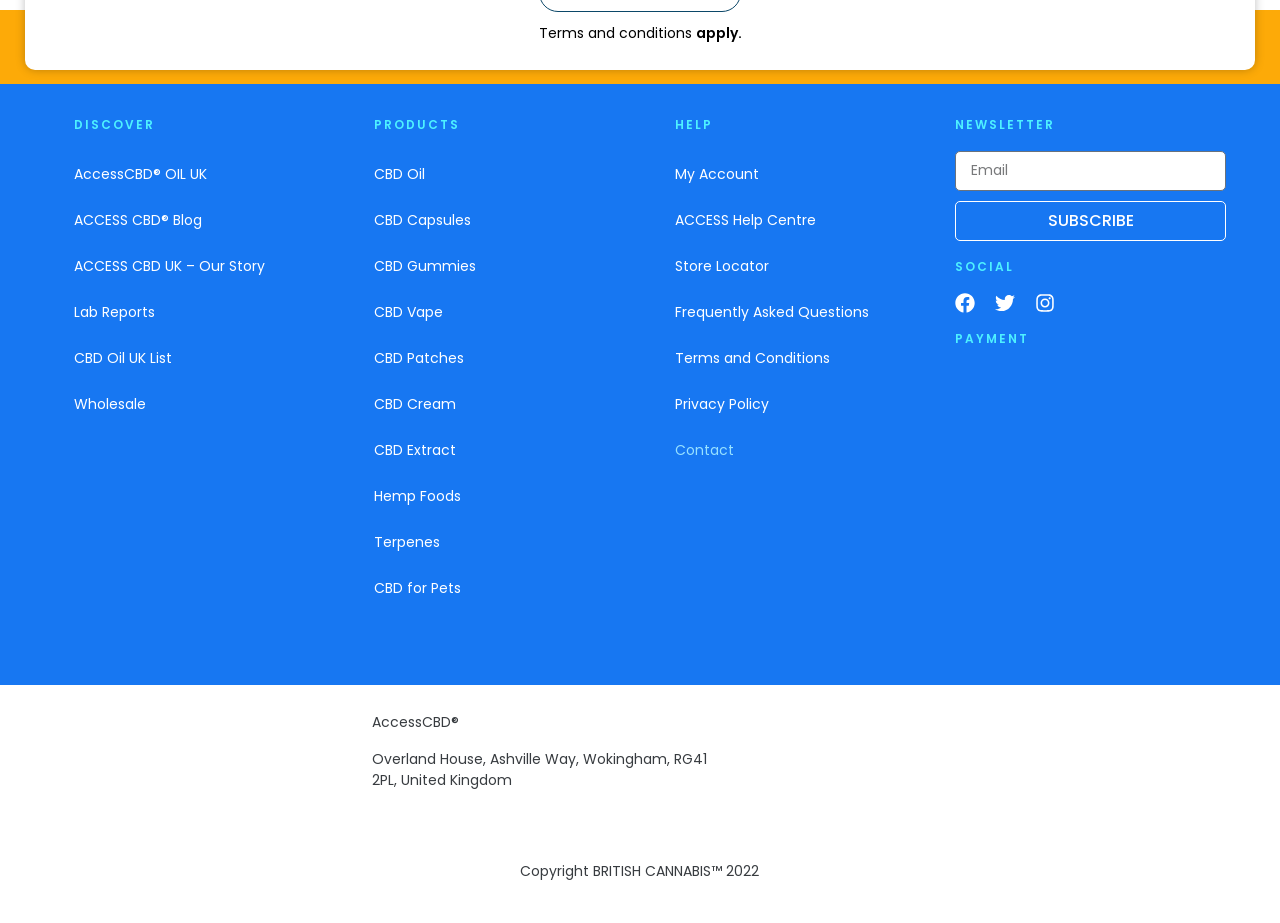Please give a short response to the question using one word or a phrase:
What payment method is accepted by the company?

TP-icon